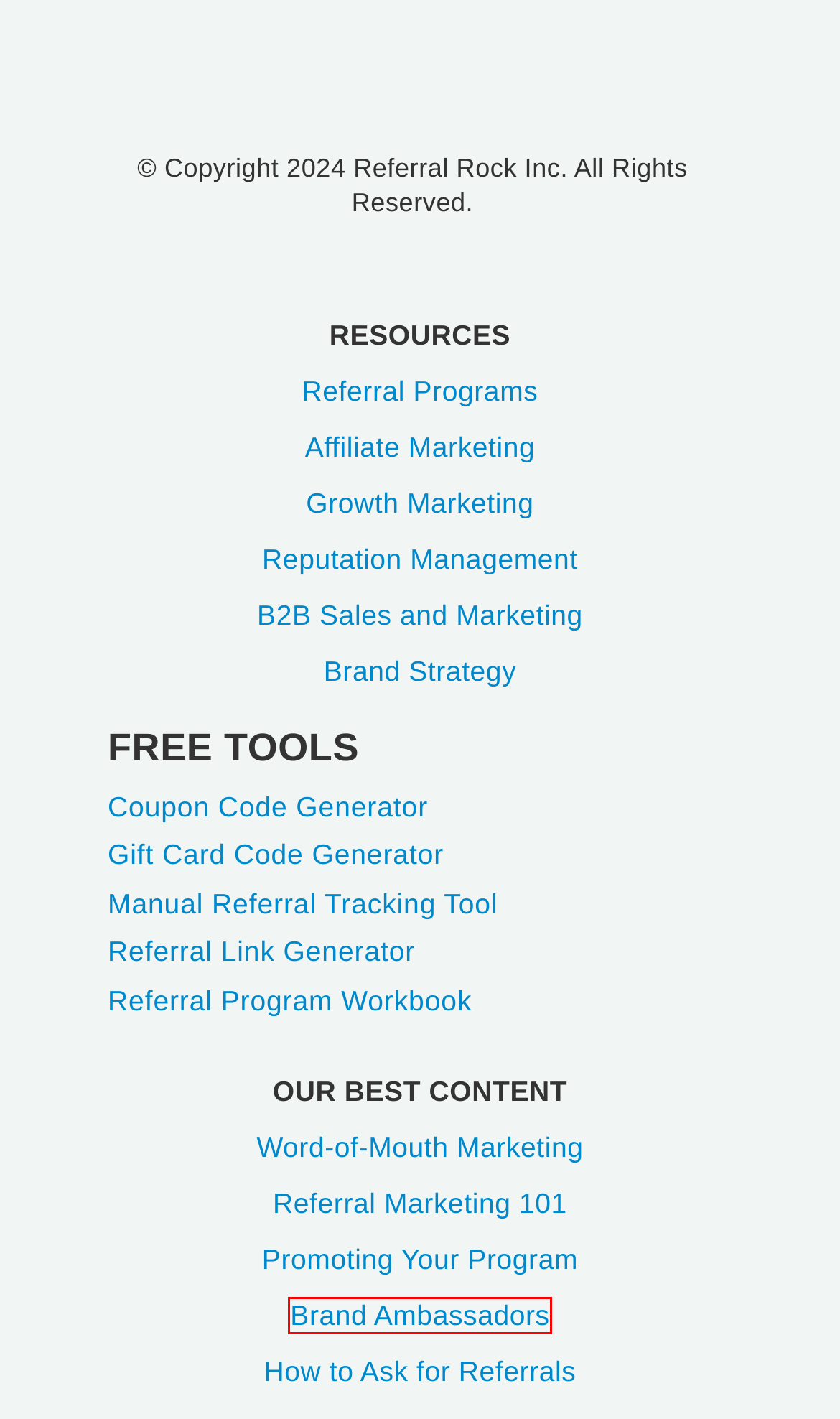View the screenshot of the webpage containing a red bounding box around a UI element. Select the most fitting webpage description for the new page shown after the element in the red bounding box is clicked. Here are the candidates:
A. Brand Strategy Resources​ | Referral Rock Blog
B. Affiliate Marketing Strategy Resources | Referral Rock Blog
C. How To Build a Referral Program + Win More Customers
D. How to Start a Brand Ambassador Program: 6 Essential Steps
E. Word-of-Mouth Marketing: 7 Ways to Boost Customer Growth
F. B2B Sales and Marketing Resources | Referral Rock Blog
G. Manual Referral Tracker [Free] Spreadsheet - Referral Rock
H. How To Ask for Referrals the Right Way [22 Tips + Templates]

D